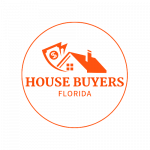What is the primary color of the logo?
Please ensure your answer to the question is detailed and covers all necessary aspects.

The caption describes the overall color scheme of the logo as 'a bright orange', which creates a vibrant and eye-catching appearance. This suggests that the primary color of the logo is bright orange, conveying a sense of trust and professionalism in the real estate market.